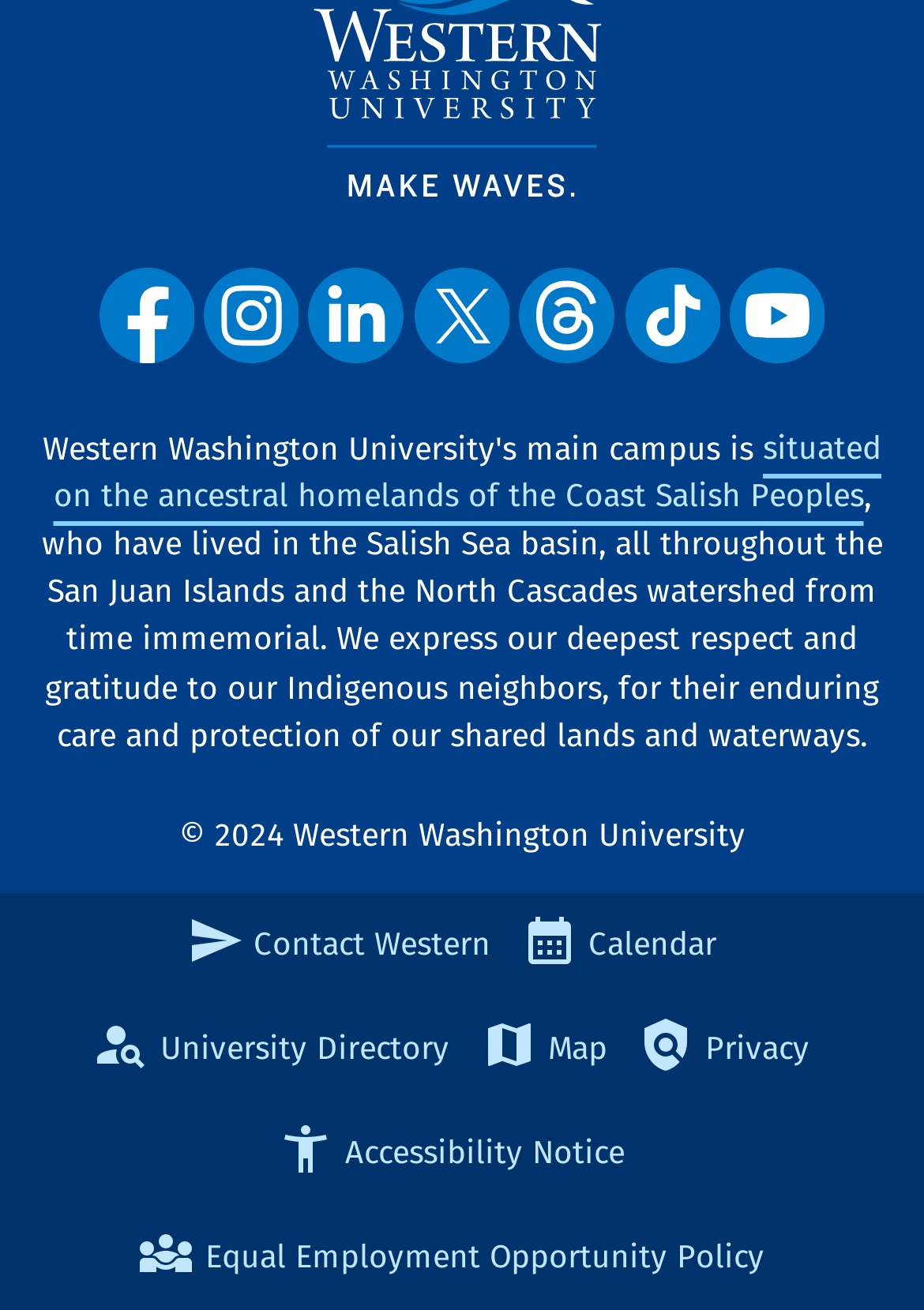Provide the bounding box coordinates in the format (top-left x, top-left y, bottom-right x, bottom-right y). All values are floating point numbers between 0 and 1. Determine the bounding box coordinate of the UI element described as: Western on LinkedIn

[0.334, 0.205, 0.438, 0.278]